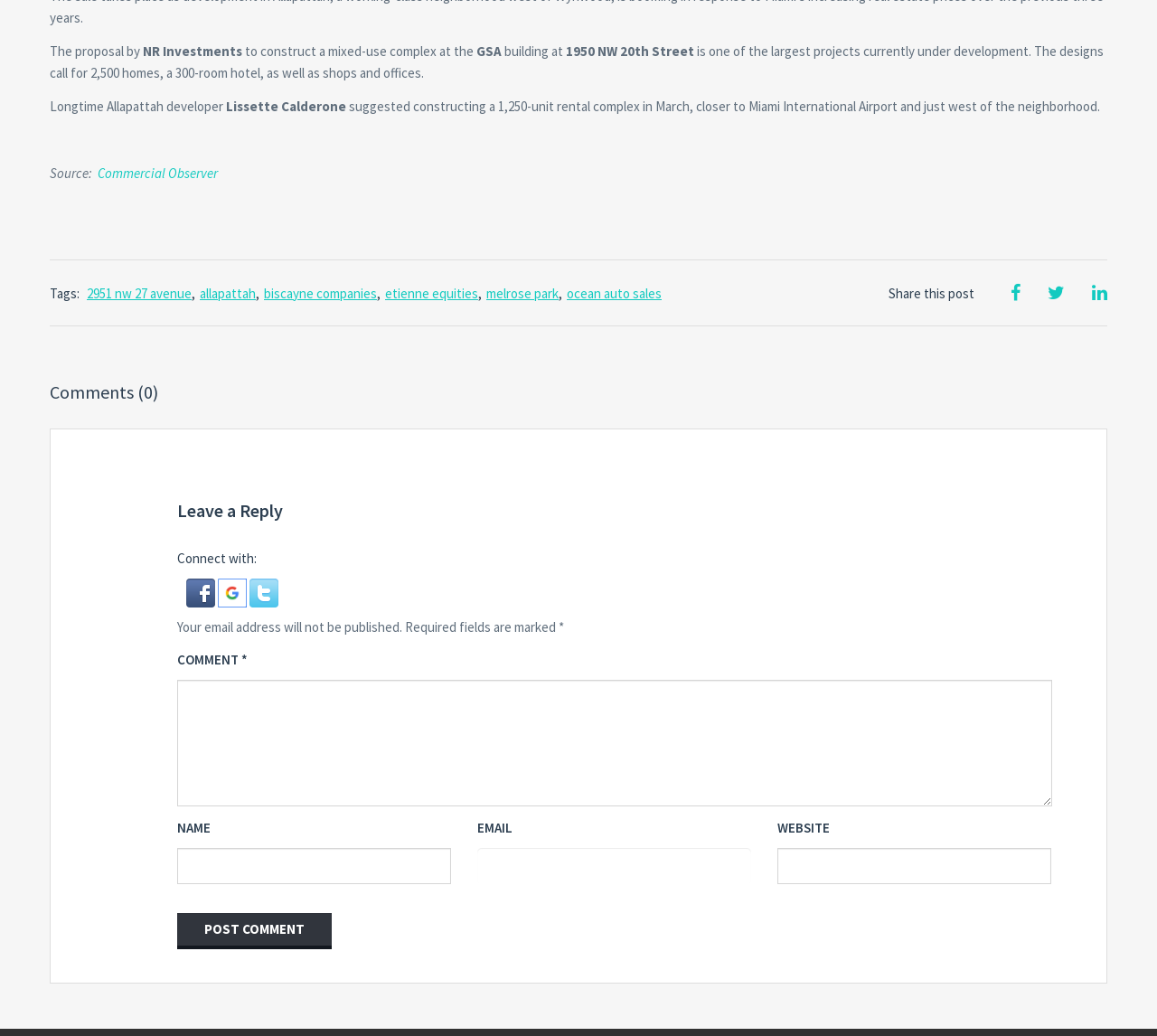Who is the longtime Allapattah developer mentioned in the article?
Give a single word or phrase answer based on the content of the image.

Lissette Calderone